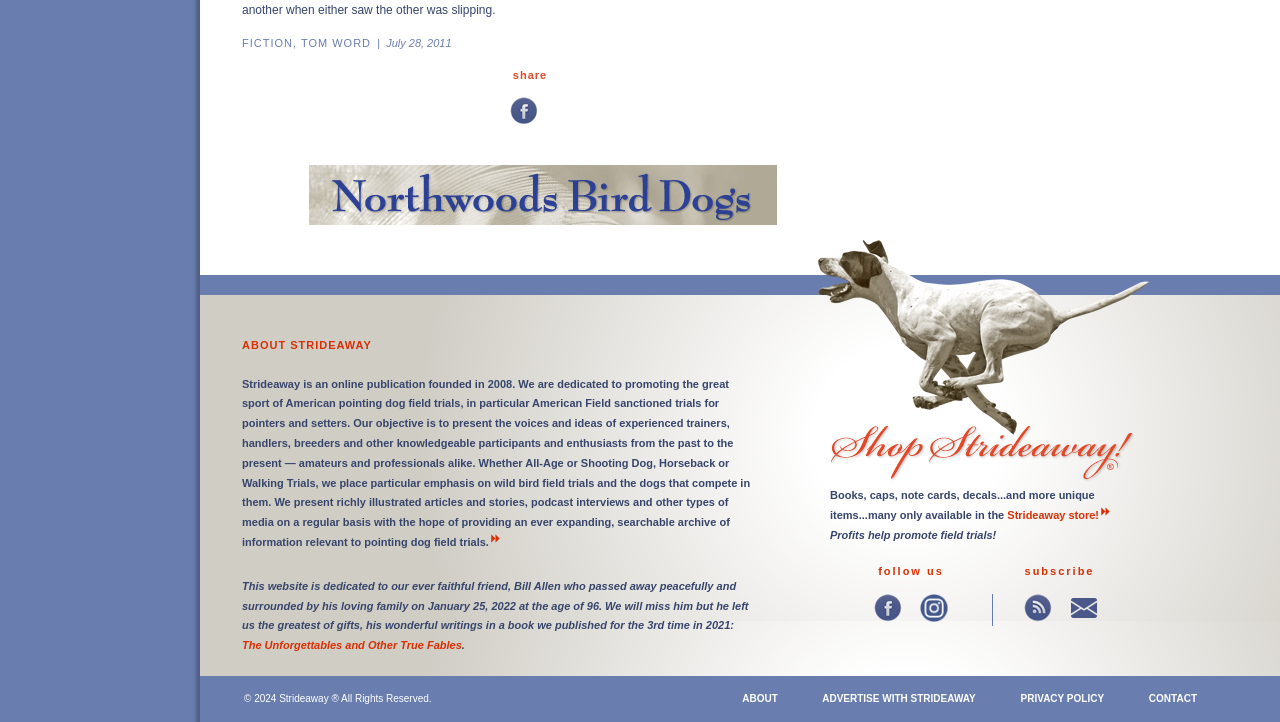Determine the bounding box coordinates for the UI element described. Format the coordinates as (top-left x, top-left y, bottom-right x, bottom-right y) and ensure all values are between 0 and 1. Element description: Advertise with Strideaway

[0.642, 0.96, 0.762, 0.975]